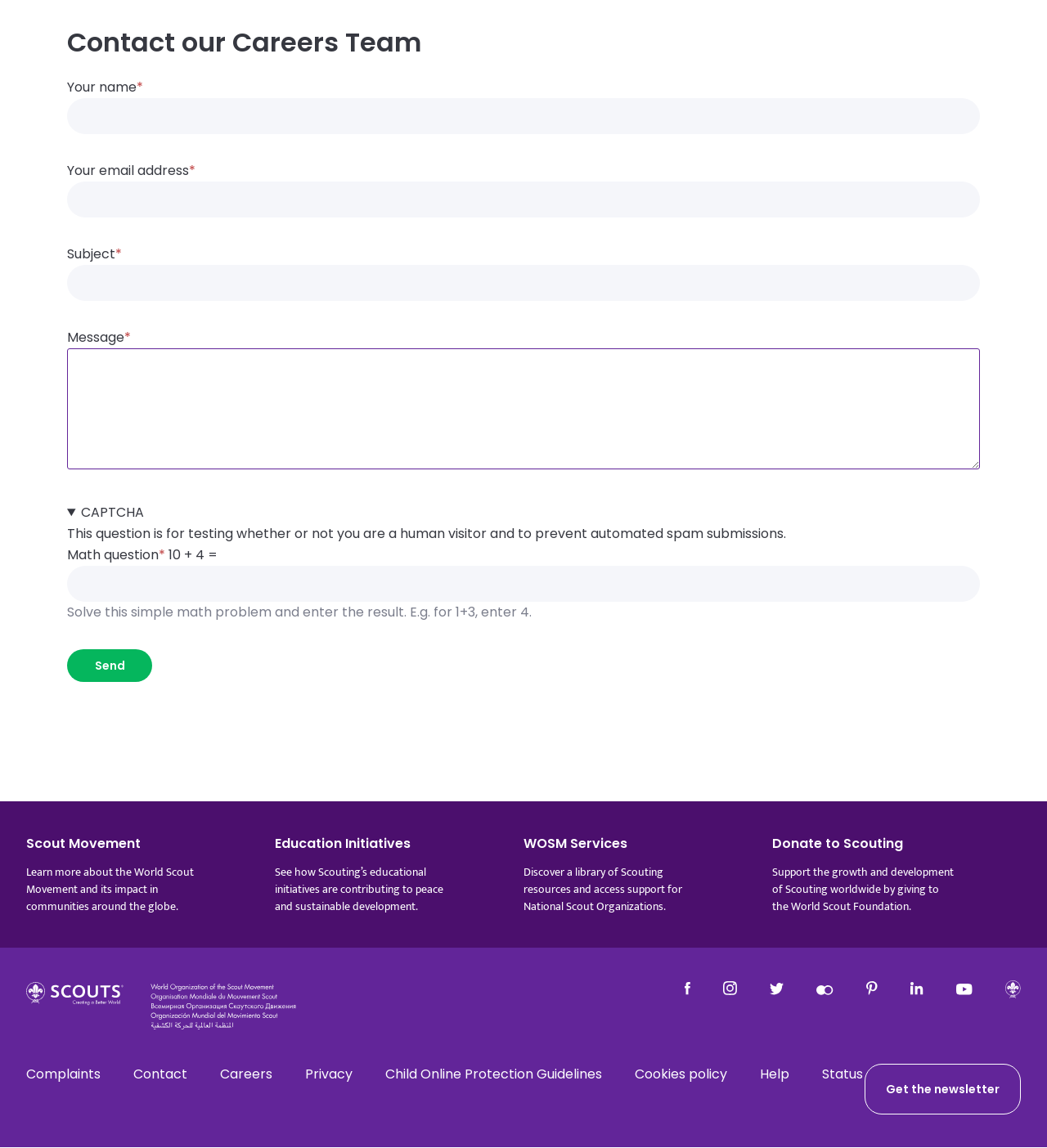Determine the bounding box coordinates for the region that must be clicked to execute the following instruction: "Click the CAPTCHA button".

[0.064, 0.437, 0.936, 0.456]